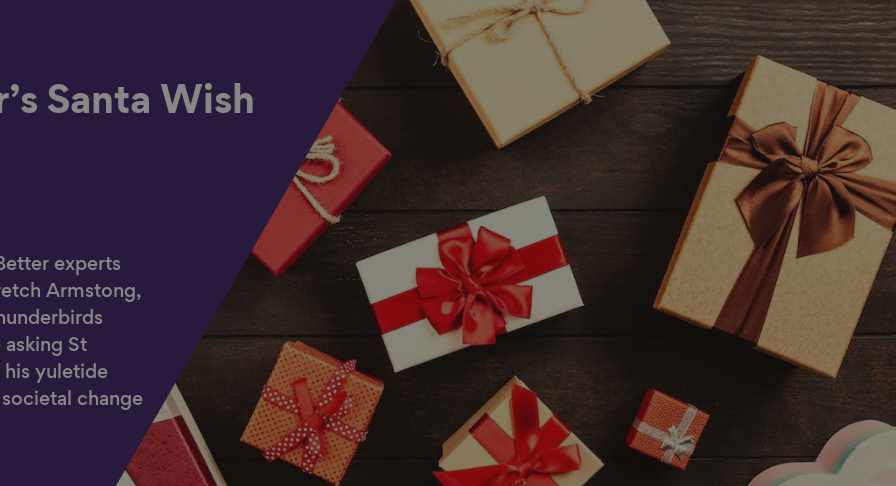Give a short answer to this question using one word or a phrase:
What is the purpose of the presents' decorations?

to highlight the spirit of giving and celebration